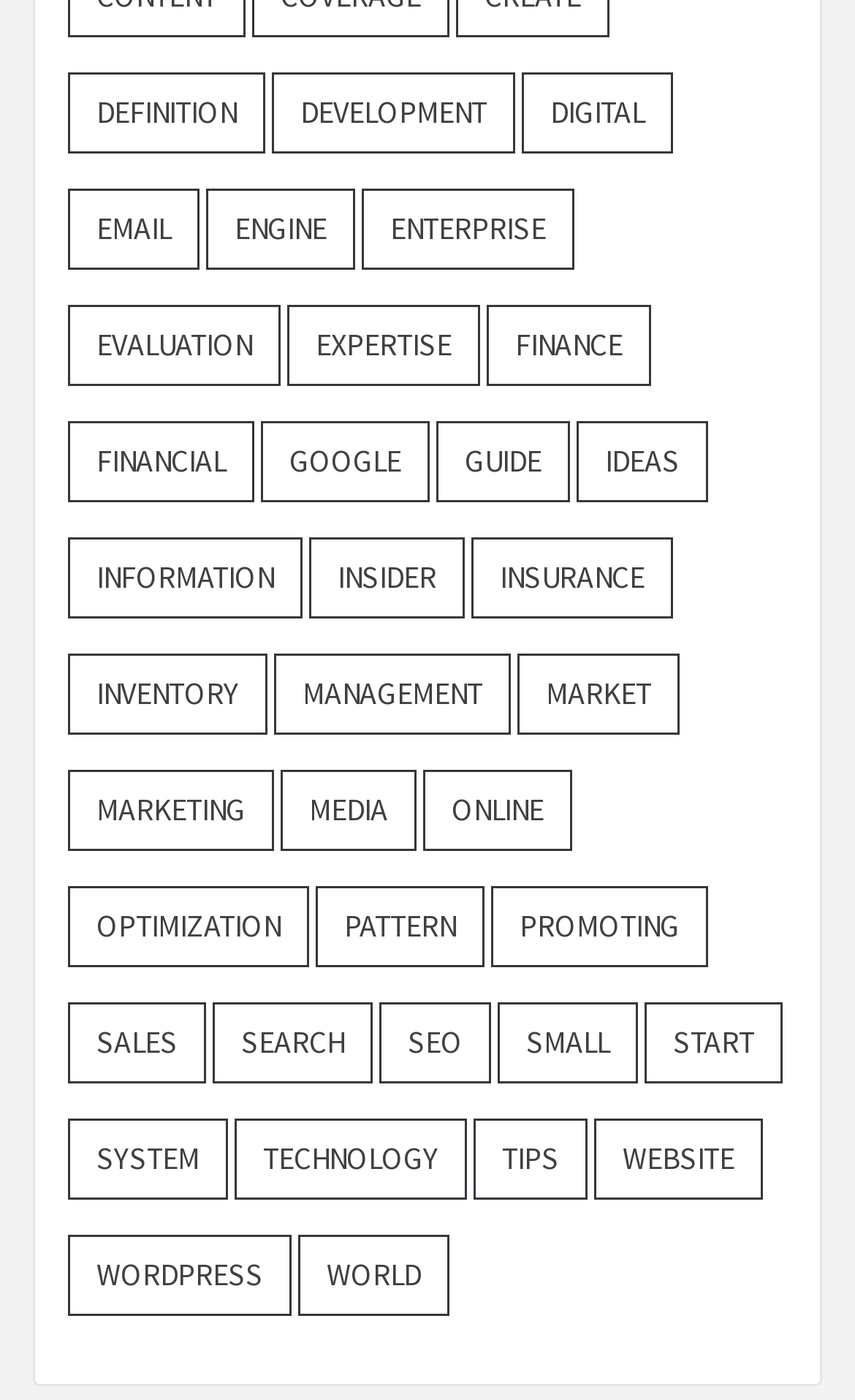Based on the element description "guide", predict the bounding box coordinates of the UI element.

[0.51, 0.3, 0.667, 0.358]